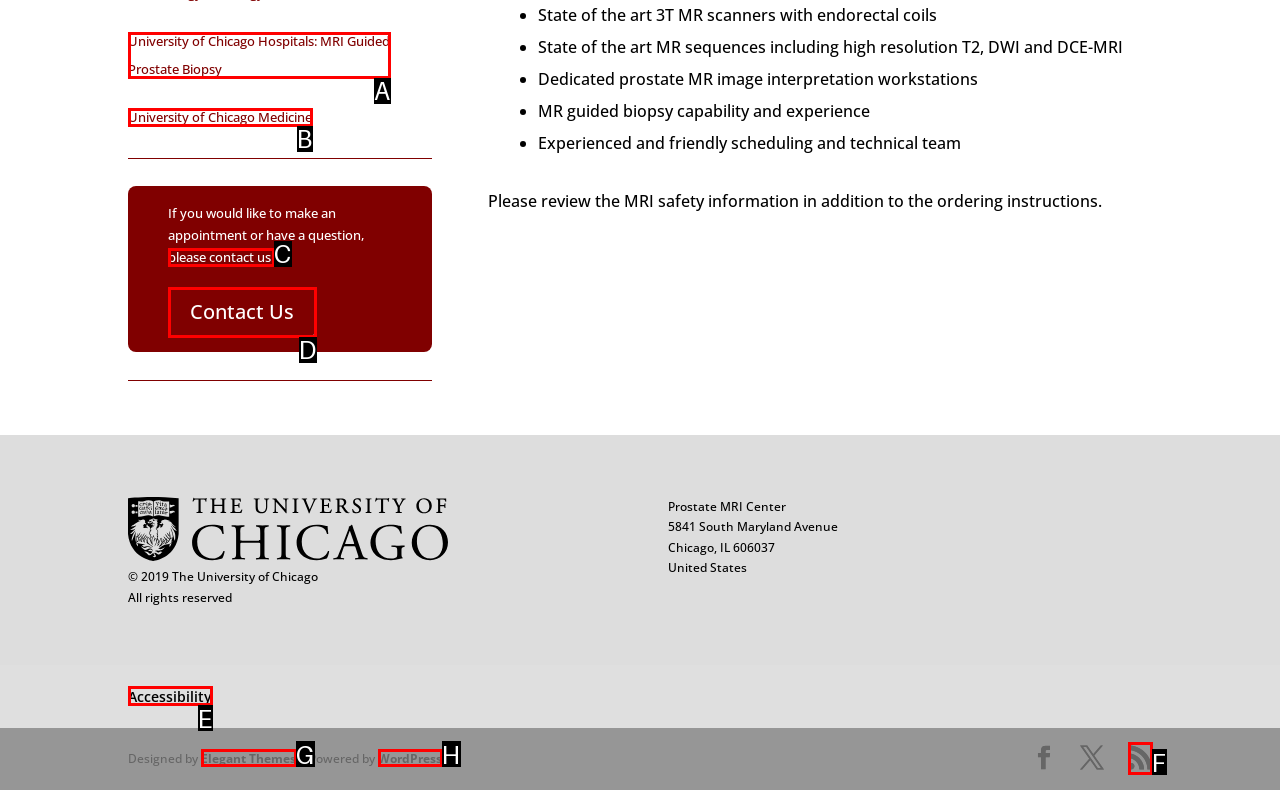From the provided choices, determine which option matches the description: parent_node: Search for: name="s". Respond with the letter of the correct choice directly.

None